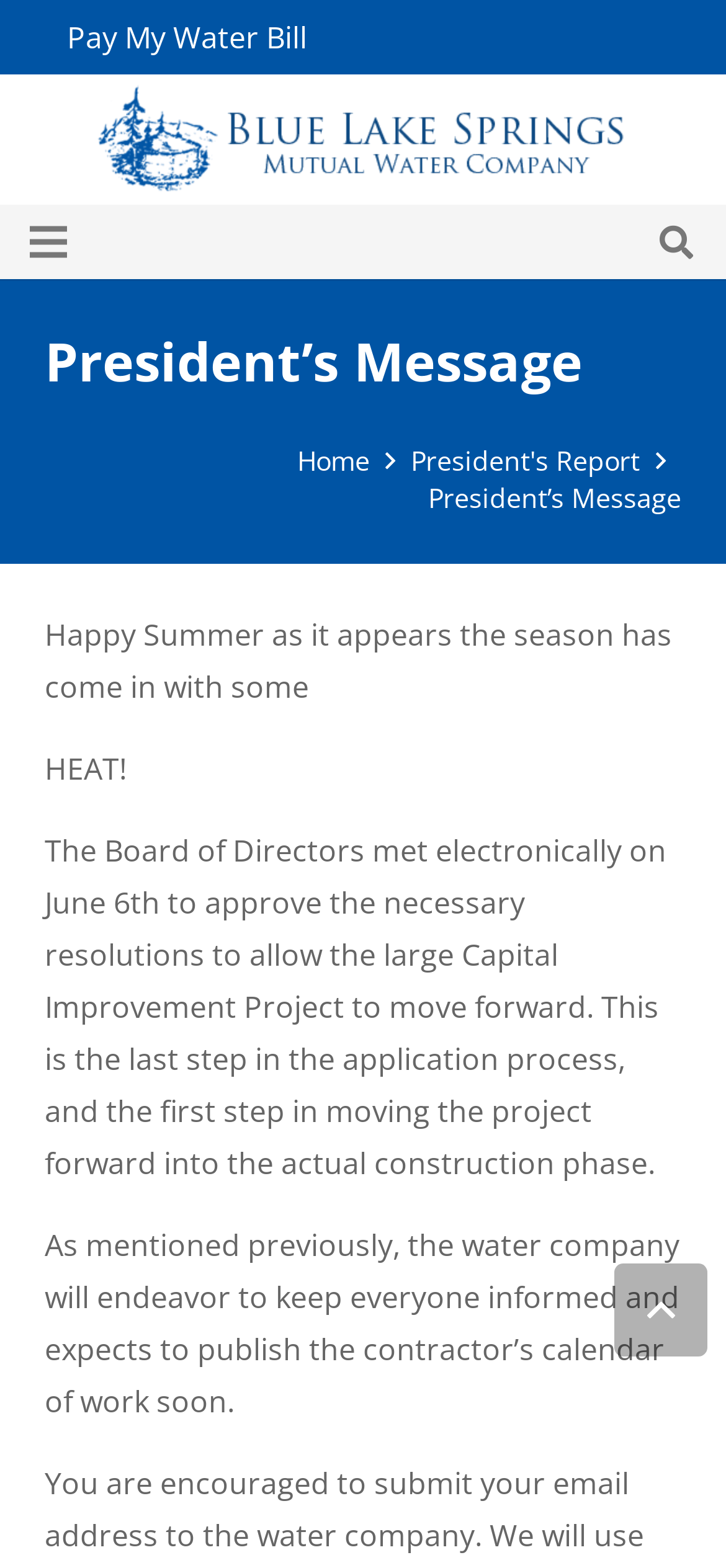Extract the bounding box coordinates for the HTML element that matches this description: "Home". The coordinates should be four float numbers between 0 and 1, i.e., [left, top, right, bottom].

[0.409, 0.283, 0.509, 0.305]